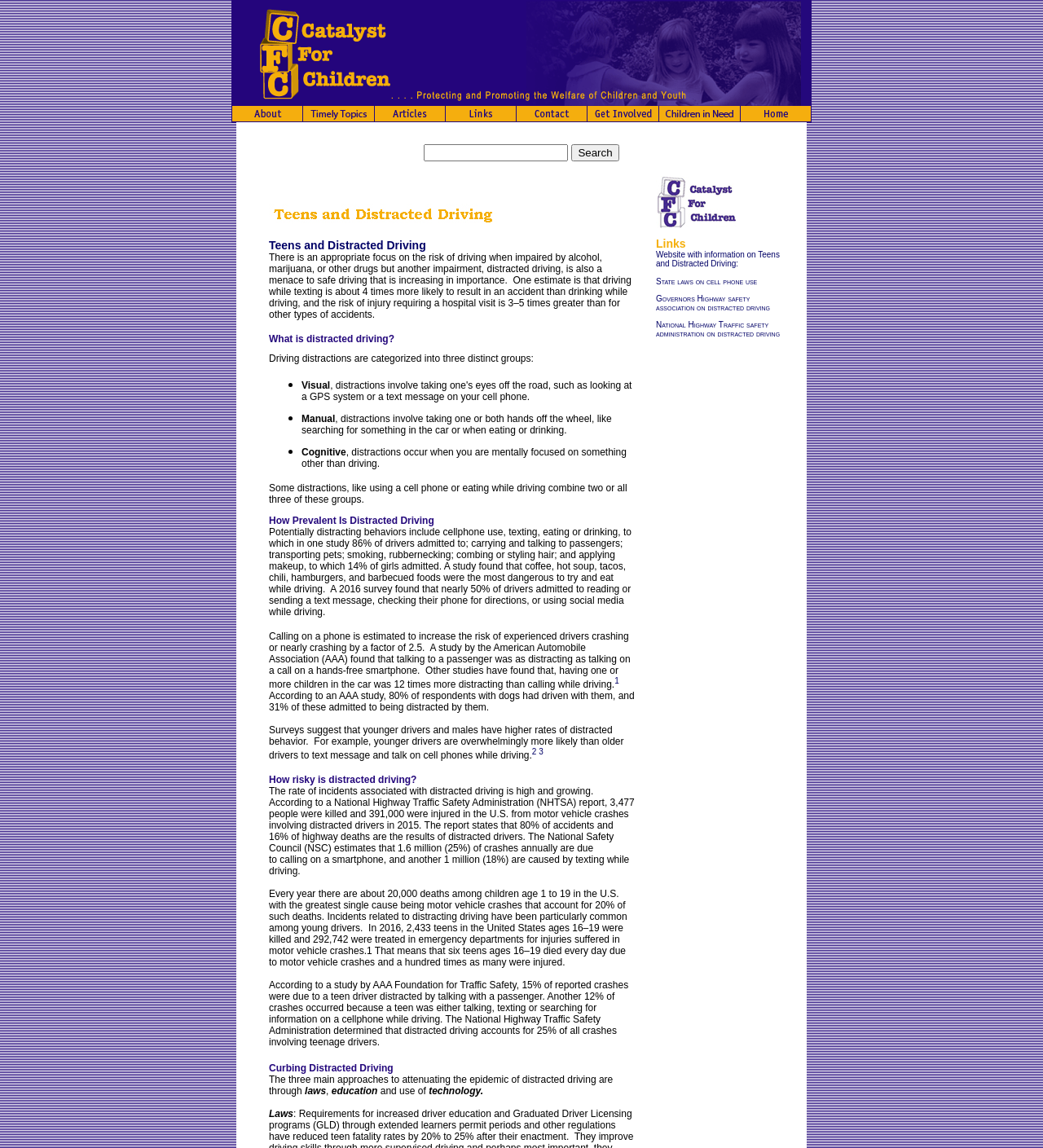Please specify the bounding box coordinates of the clickable region to carry out the following instruction: "Search for something". The coordinates should be four float numbers between 0 and 1, in the format [left, top, right, bottom].

[0.407, 0.126, 0.545, 0.141]